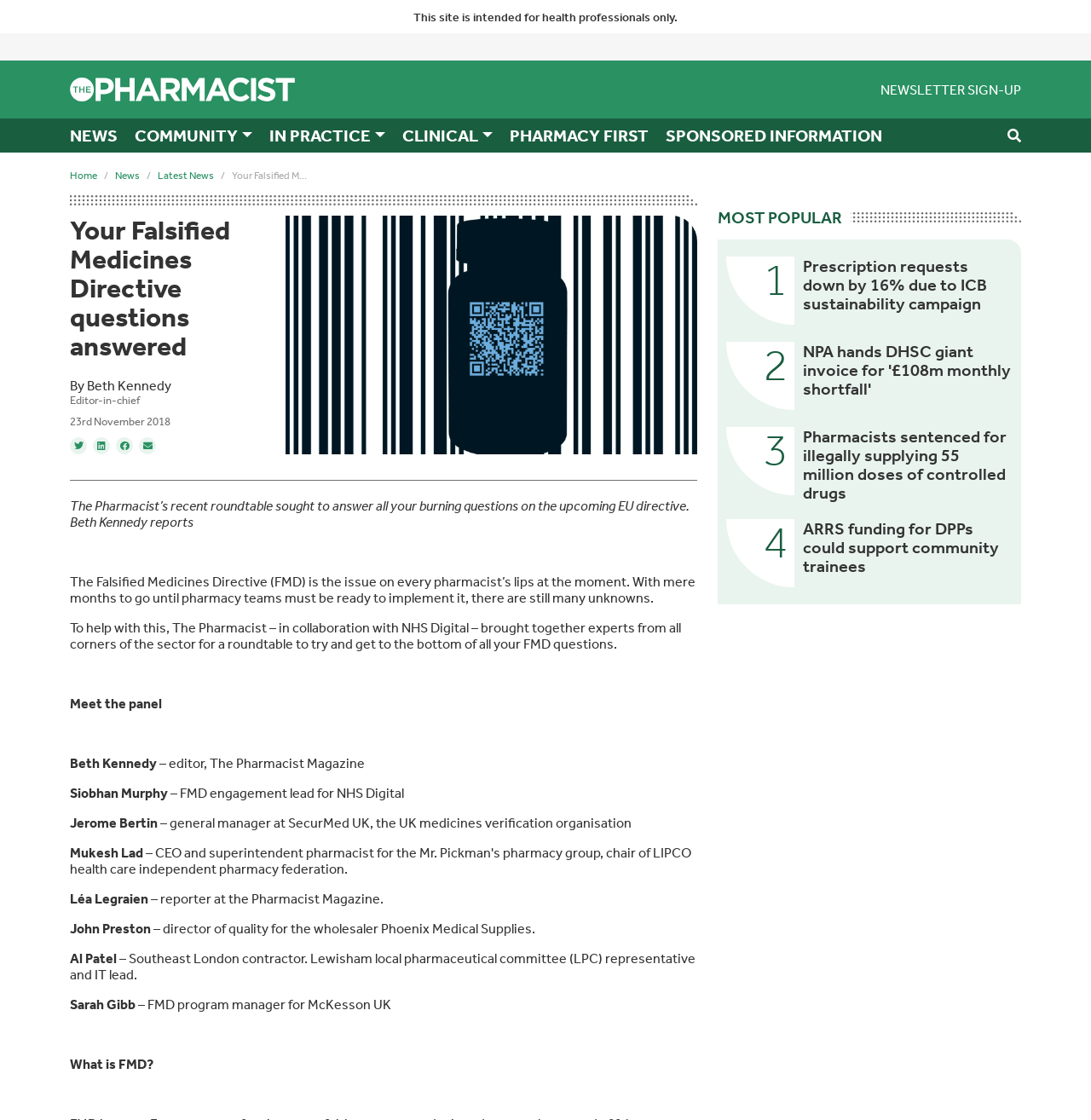Provide your answer to the question using just one word or phrase: Who is the author of the article?

Beth Kennedy